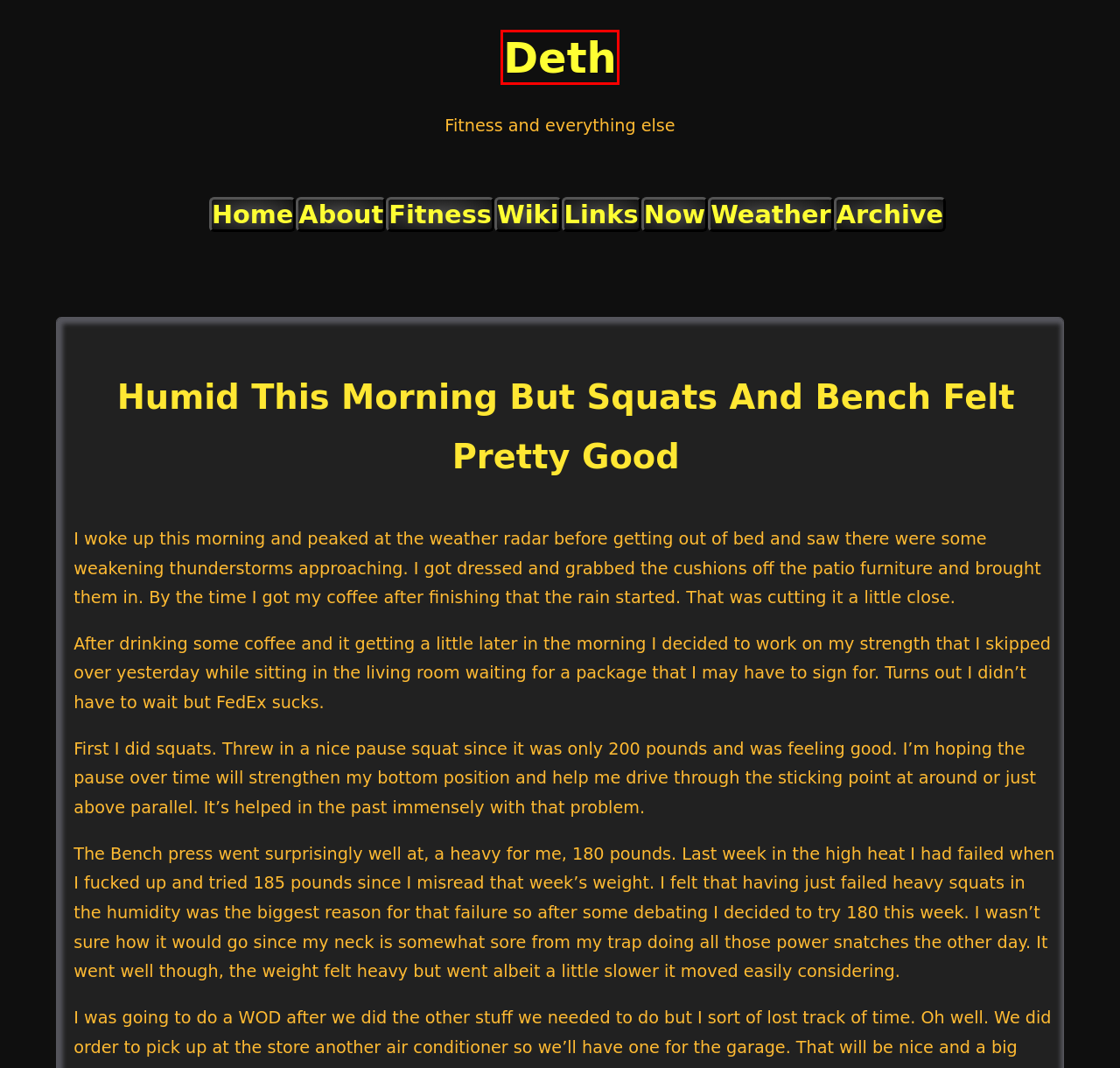You have a screenshot of a webpage with an element surrounded by a red bounding box. Choose the webpage description that best describes the new page after clicking the element inside the red bounding box. Here are the candidates:
A. Tag: 🏋 Fitness | Deth
B. Recent Posts (Page 1 of 165) | Deth
C. Wiki | Deth
D. Zola
E. About | Deth
F. Fitness | Deth
G. Now | Deth
H. Weather History | Deth

B